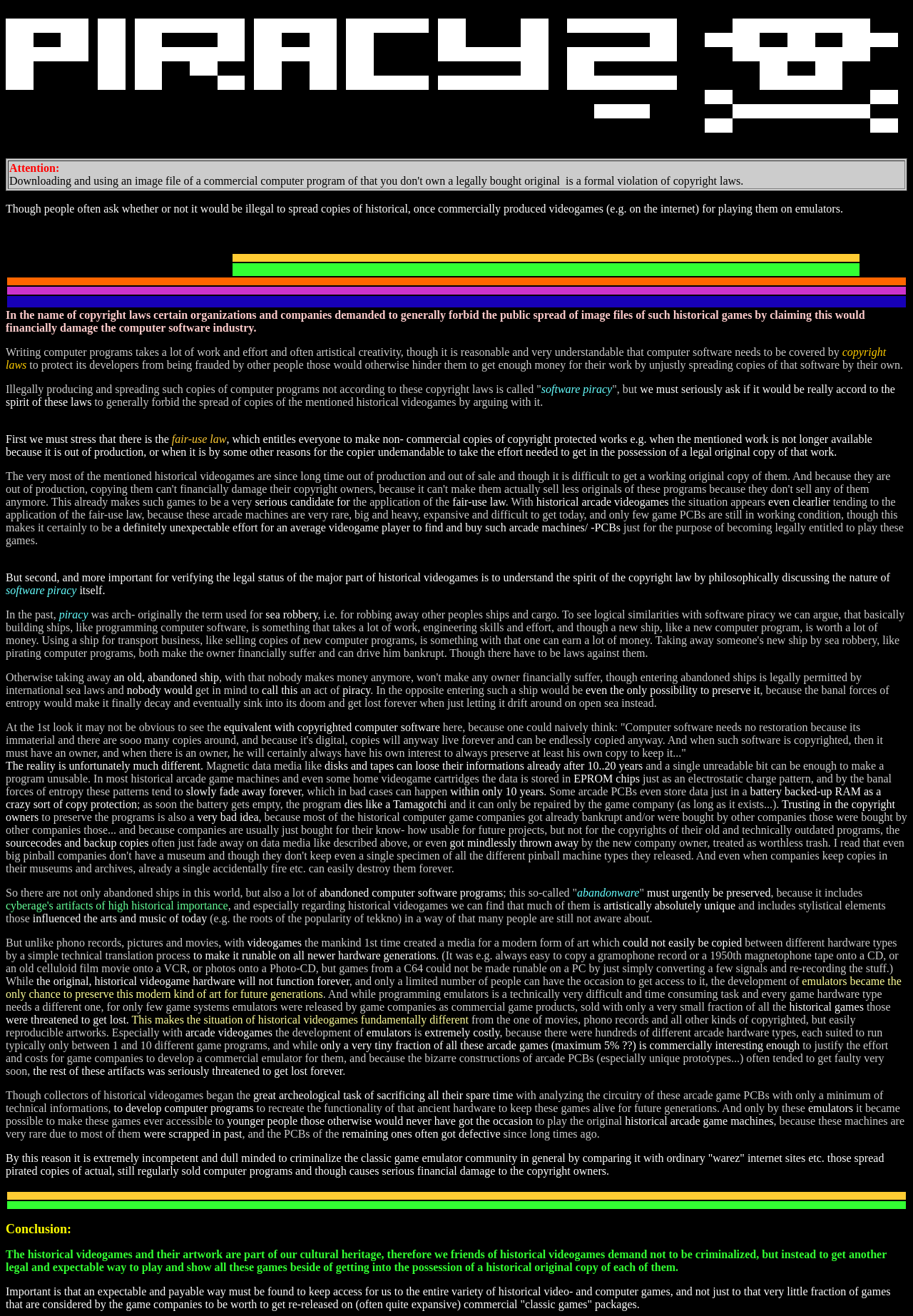Refer to the image and provide an in-depth answer to the question: 
What is the width of the table?

I looked at the bounding box coordinates of the LayoutTable element, and the right coordinate is 0.994, which indicates the width of the table.